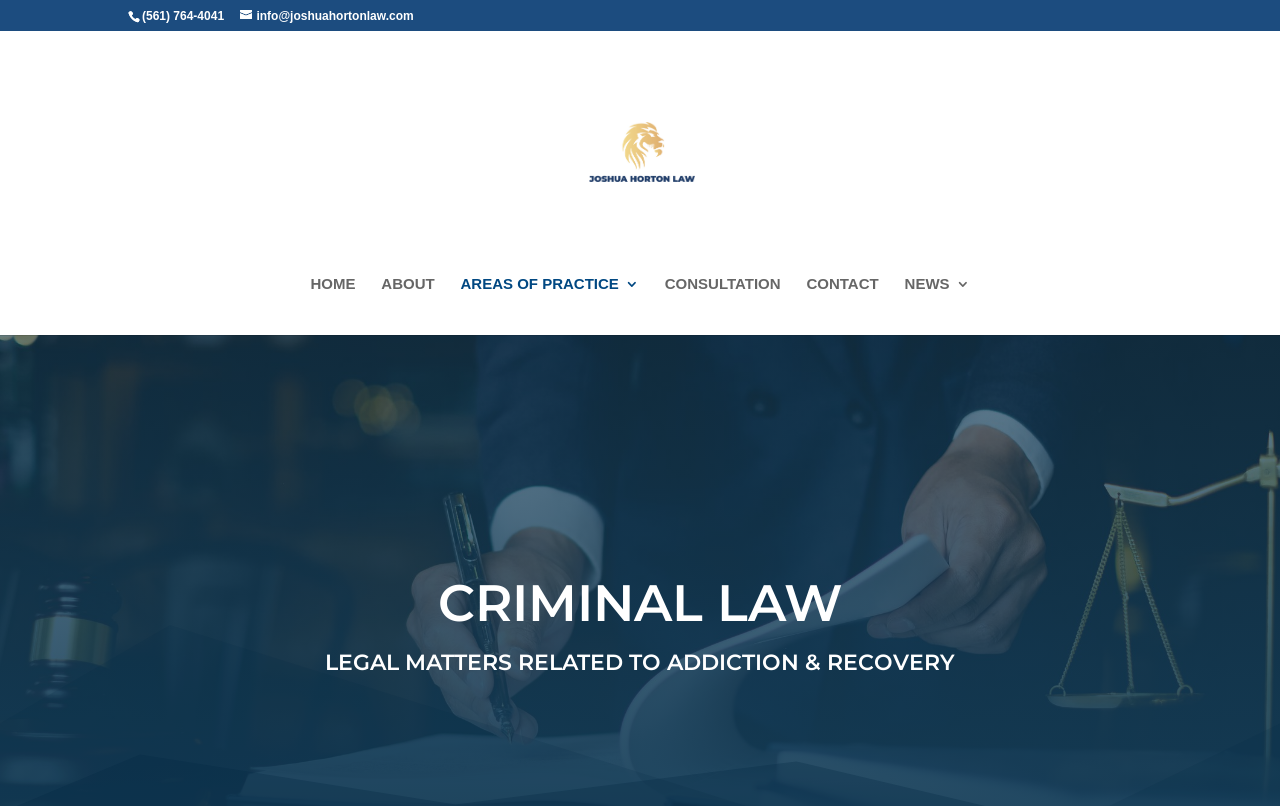Please find the bounding box coordinates of the element that you should click to achieve the following instruction: "call the office". The coordinates should be presented as four float numbers between 0 and 1: [left, top, right, bottom].

[0.111, 0.011, 0.175, 0.029]